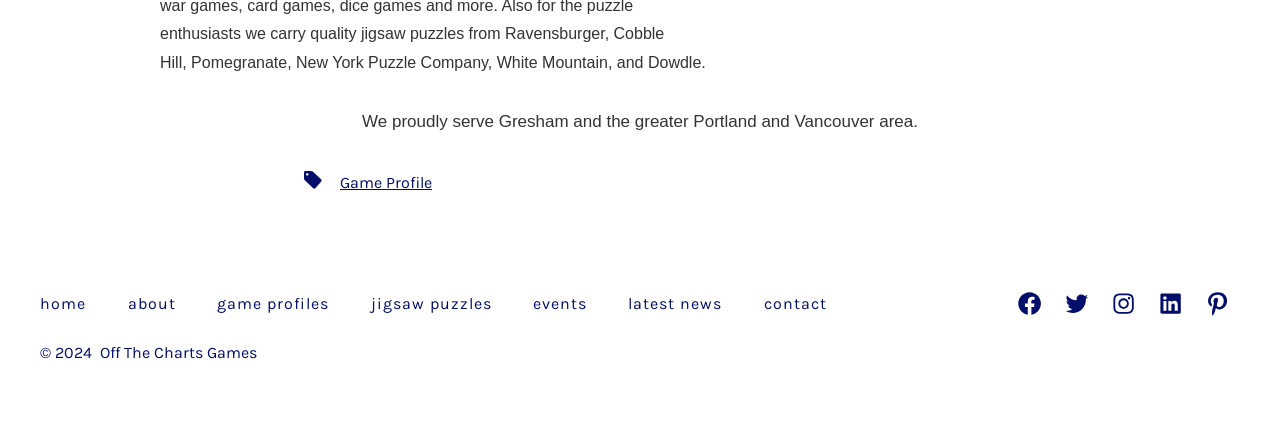Bounding box coordinates are specified in the format (top-left x, top-left y, bottom-right x, bottom-right y). All values are floating point numbers bounded between 0 and 1. Please provide the bounding box coordinate of the region this sentence describes: Game Profile

[0.266, 0.408, 0.338, 0.453]